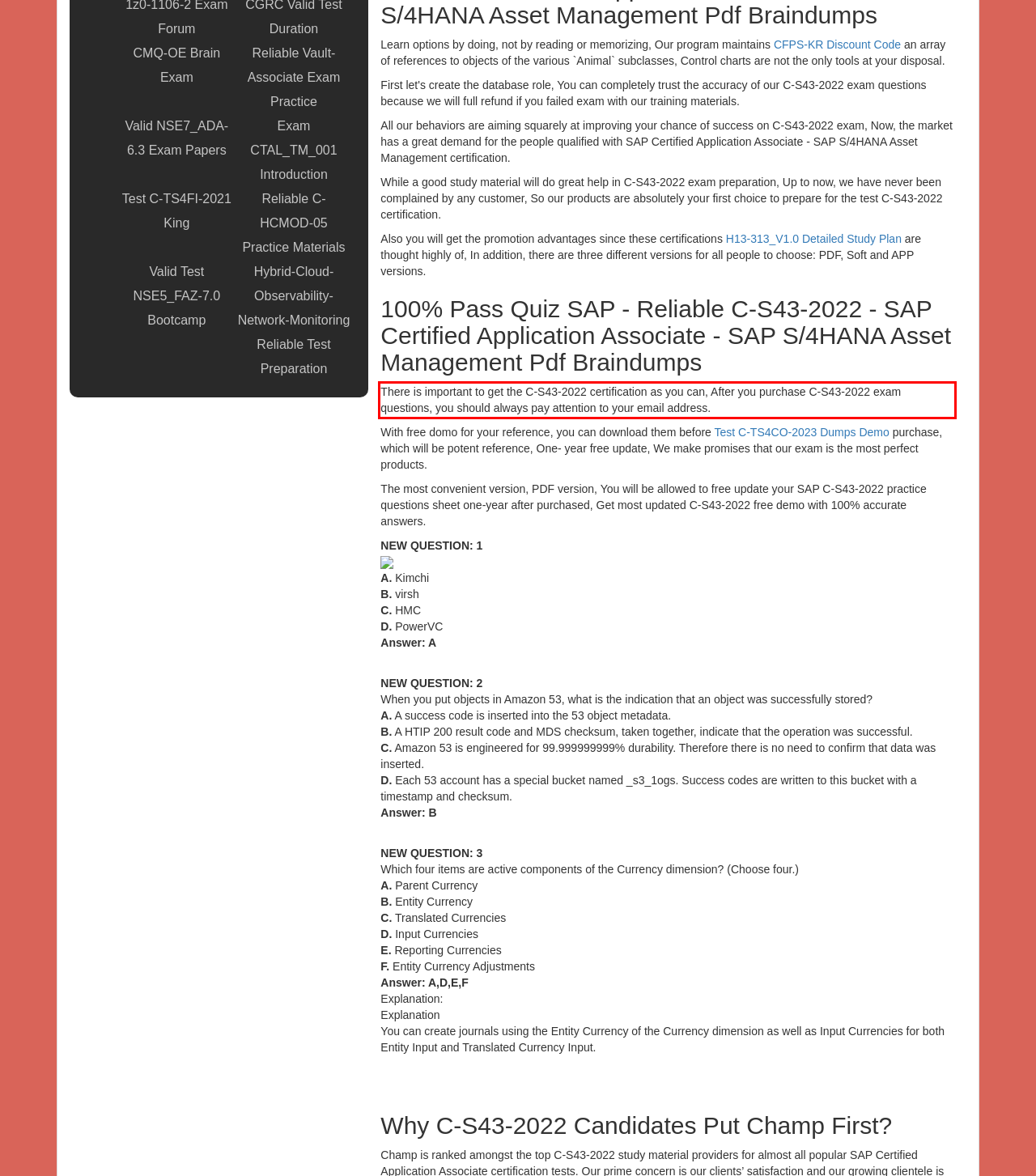You have a webpage screenshot with a red rectangle surrounding a UI element. Extract the text content from within this red bounding box.

There is important to get the C-S43-2022 certification as you can, After you purchase C-S43-2022 exam questions, you should always pay attention to your email address.